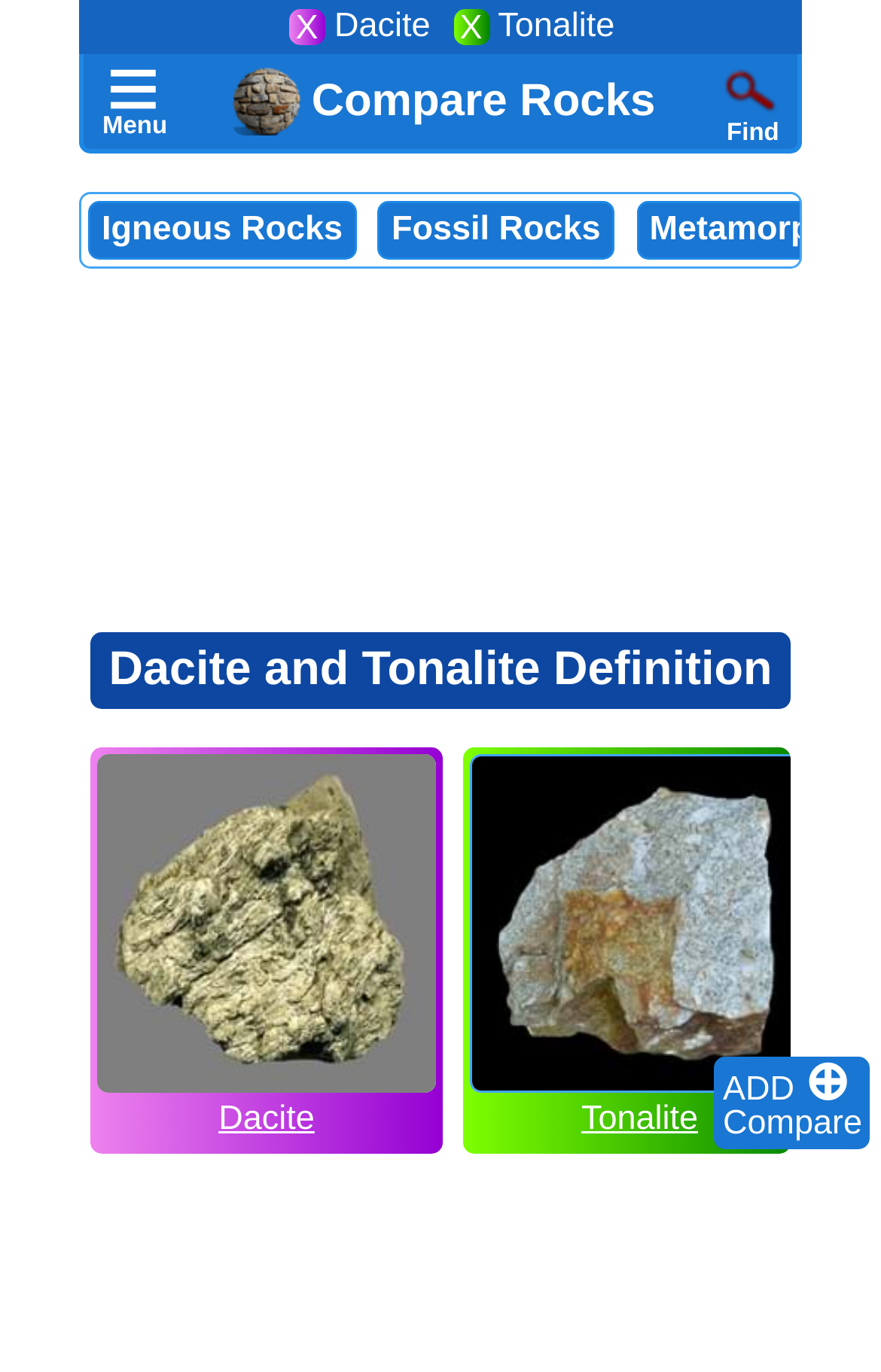Locate the bounding box coordinates of the element that needs to be clicked to carry out the instruction: "Search for something". The coordinates should be given as four float numbers ranging from 0 to 1, i.e., [left, top, right, bottom].

[0.813, 0.041, 0.89, 0.091]